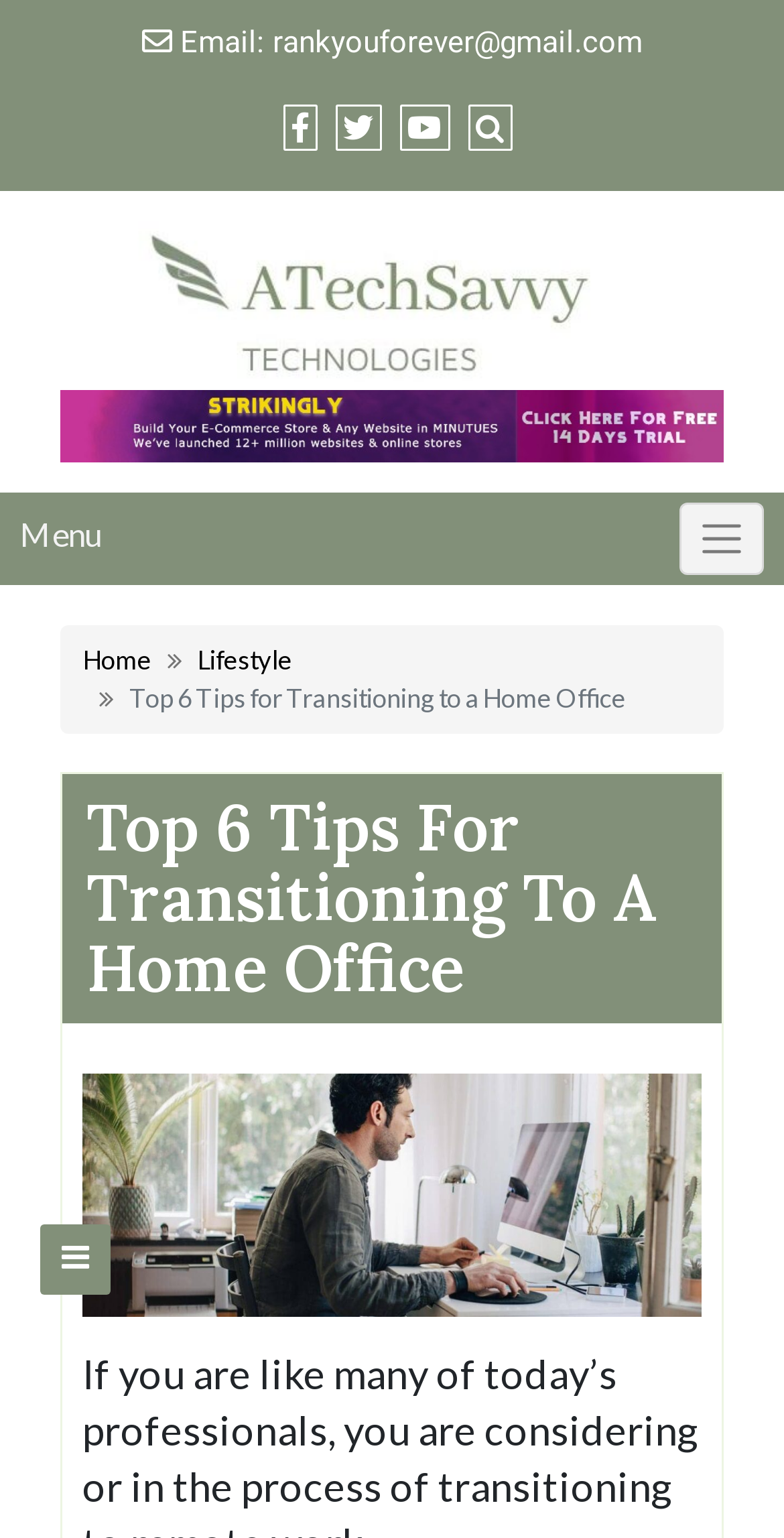What is the email address provided?
Please provide a single word or phrase as your answer based on the screenshot.

rankyouforever@gmail.com